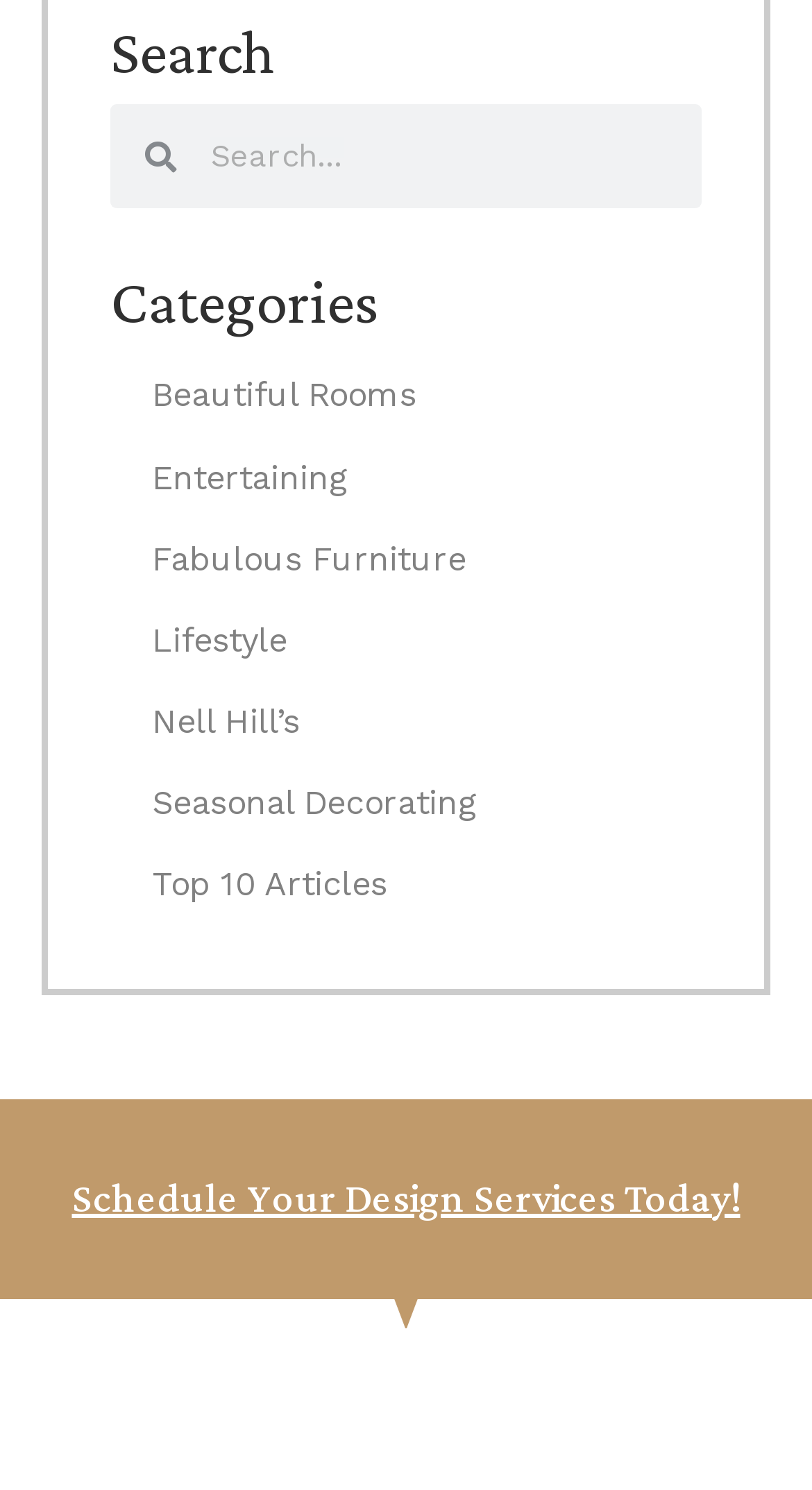Please identify the bounding box coordinates of the area that needs to be clicked to fulfill the following instruction: "Search for products."

None